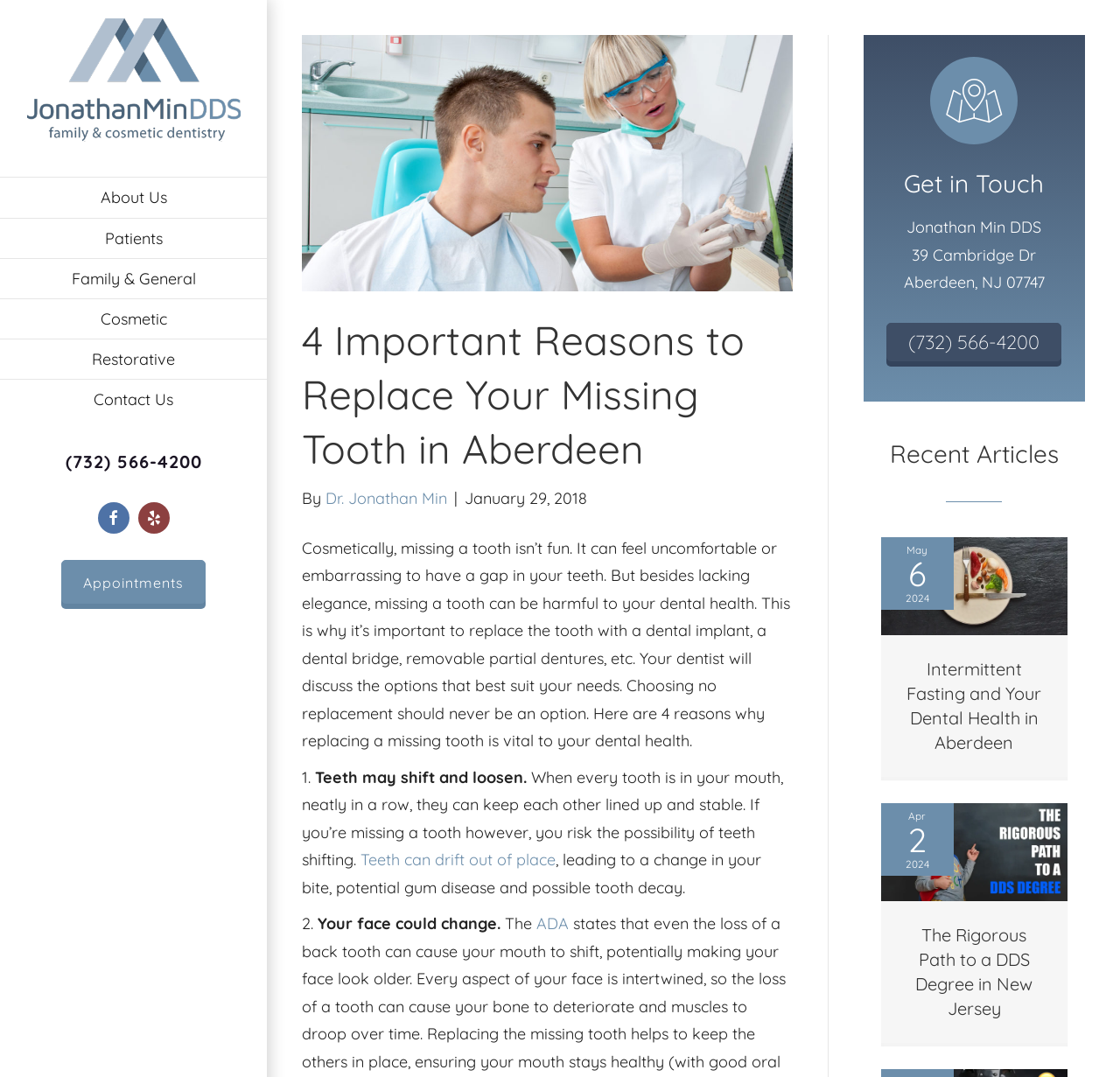Specify the bounding box coordinates of the element's region that should be clicked to achieve the following instruction: "Click the 'About Us' link". The bounding box coordinates consist of four float numbers between 0 and 1, in the format [left, top, right, bottom].

[0.0, 0.164, 0.238, 0.202]